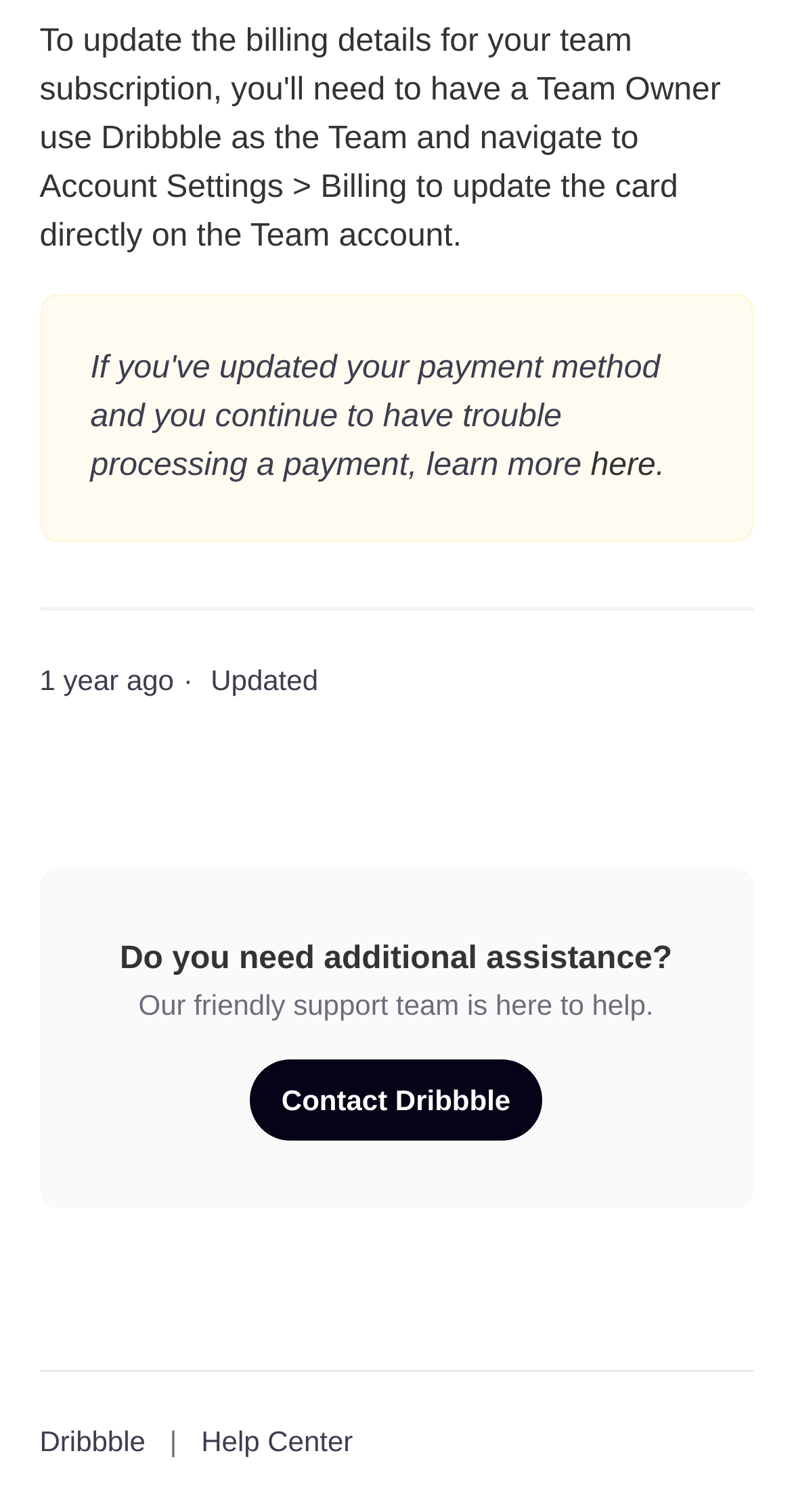What is the name of the platform?
Refer to the image and provide a concise answer in one word or phrase.

Dribbble